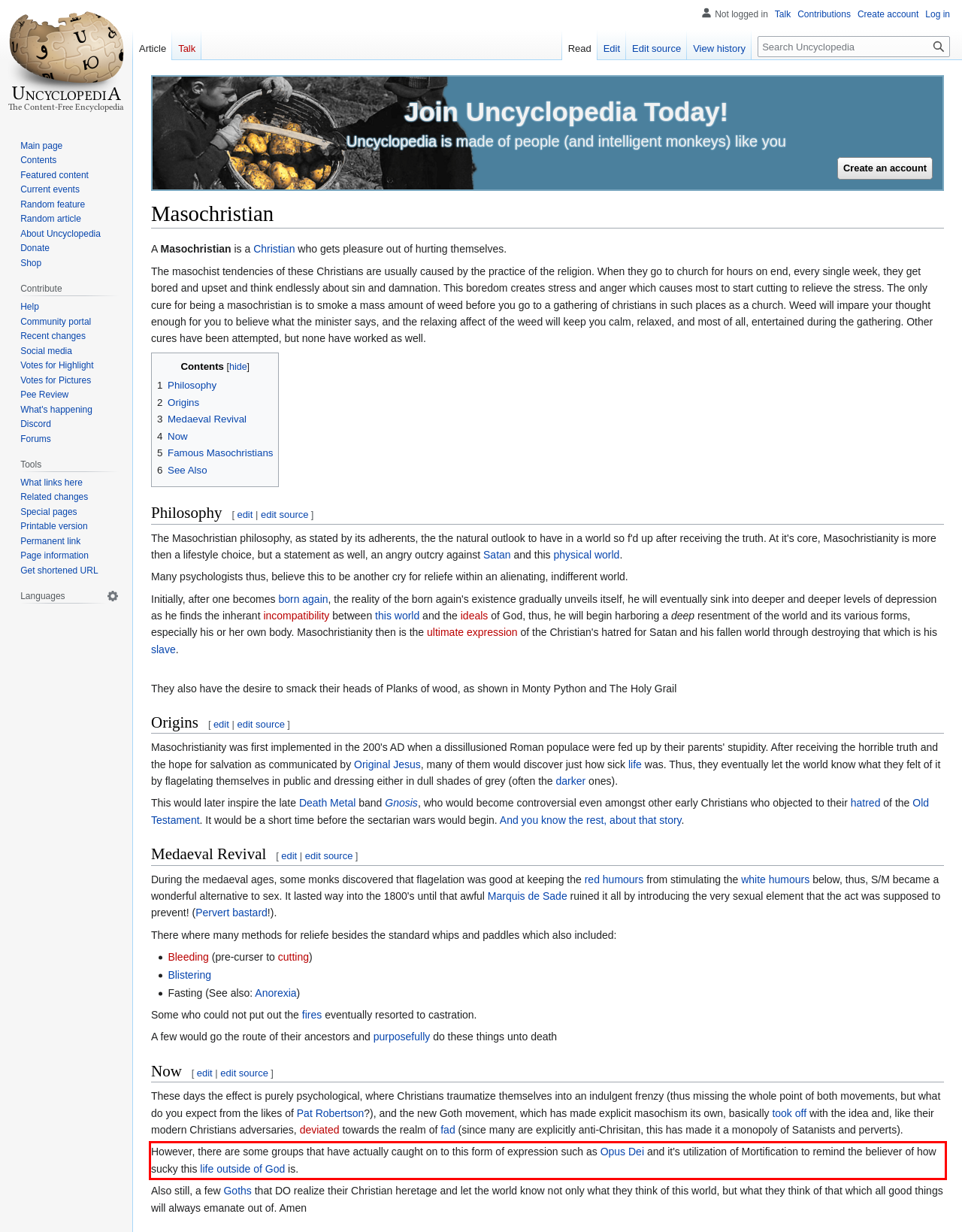You are provided with a webpage screenshot that includes a red rectangle bounding box. Extract the text content from within the bounding box using OCR.

However, there are some groups that have actually caught on to this form of expression such as Opus Dei and it's utilization of Mortification to remind the believer of how sucky this life outside of God is.